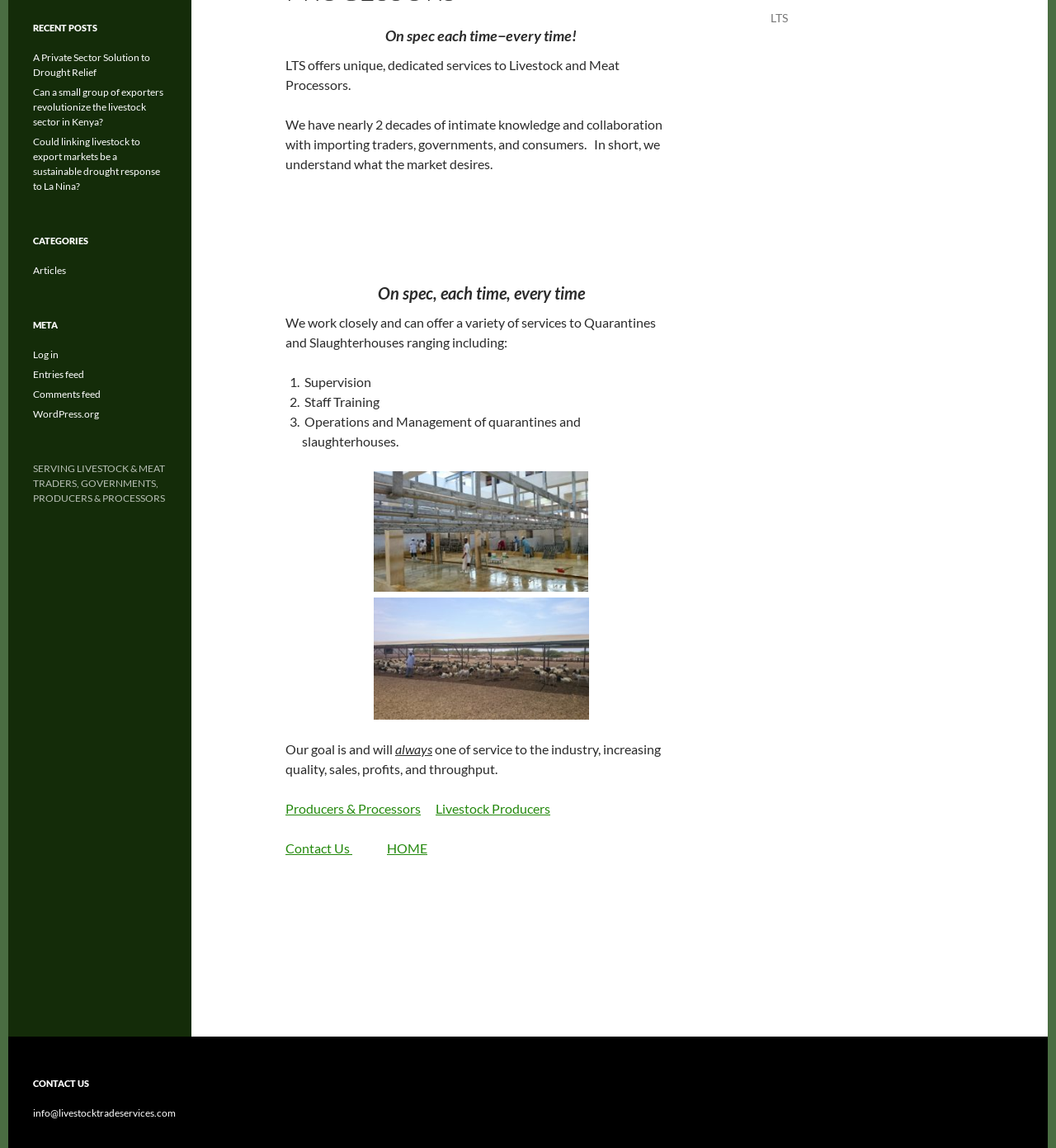For the following element description, predict the bounding box coordinates in the format (top-left x, top-left y, bottom-right x, bottom-right y). All values should be floating point numbers between 0 and 1. Description: Producers & Processors

[0.27, 0.697, 0.398, 0.711]